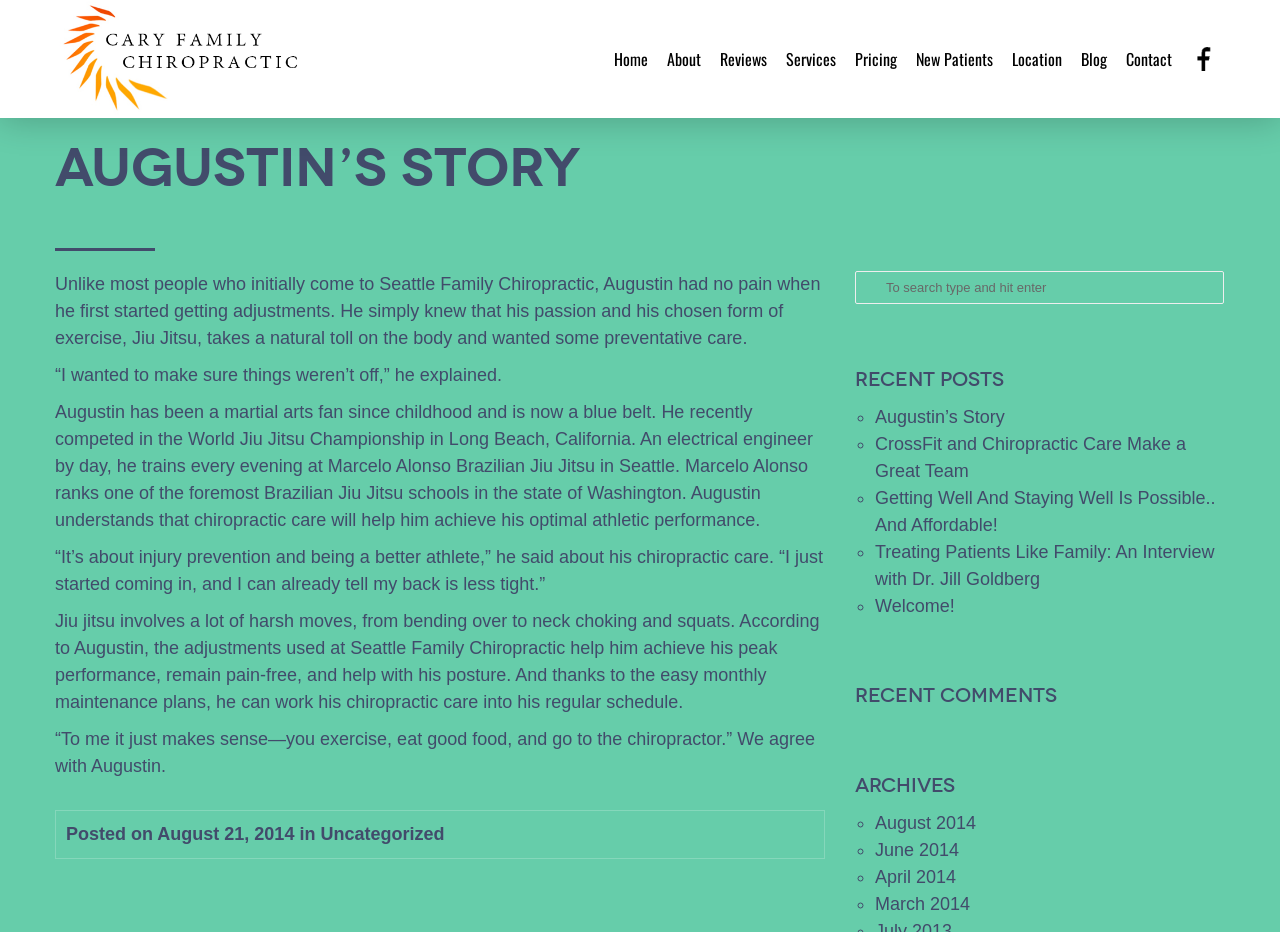Provide the bounding box coordinates for the UI element that is described as: "April 2014".

[0.684, 0.93, 0.747, 0.951]